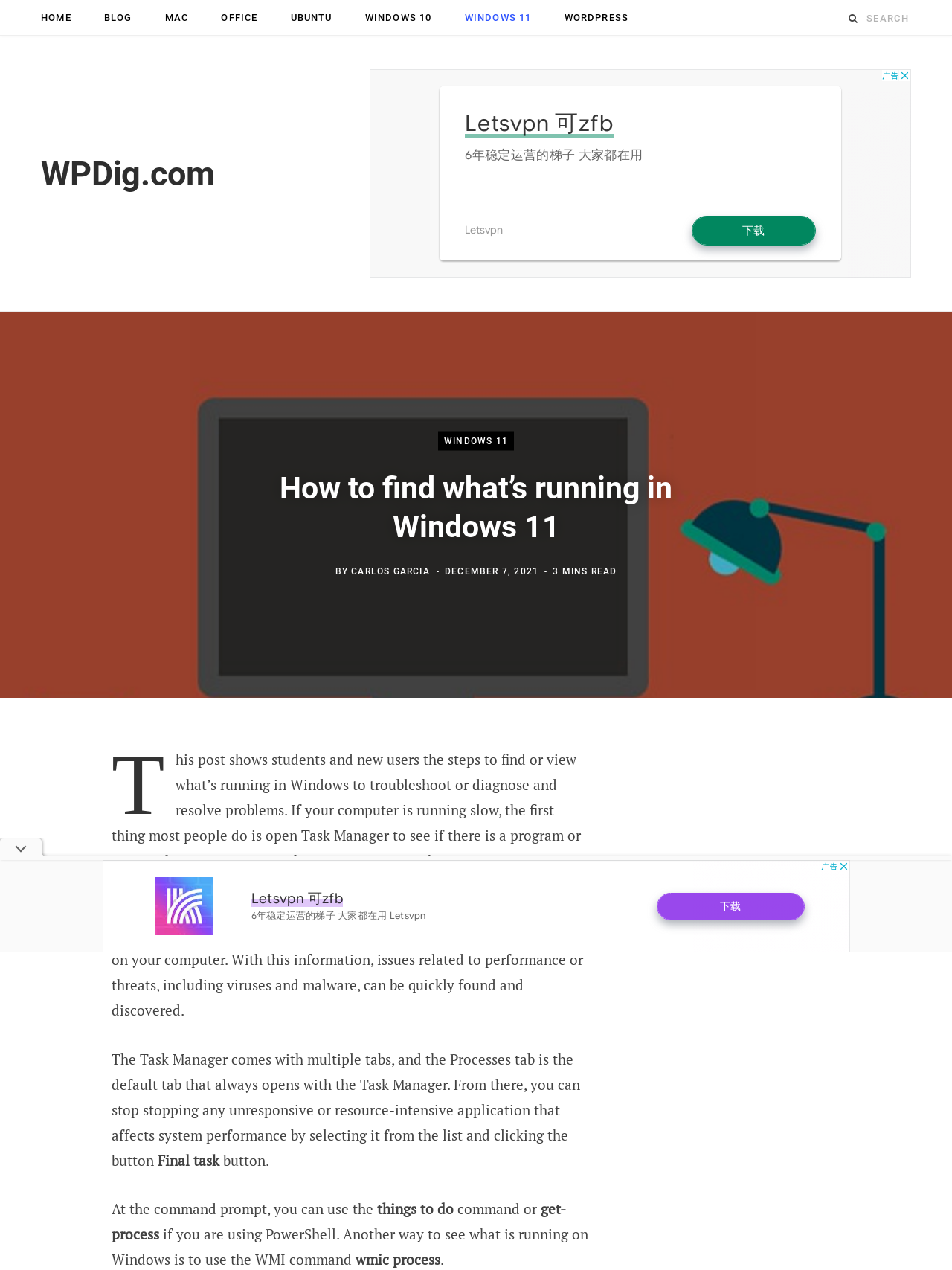Produce an elaborate caption capturing the essence of the webpage.

This webpage is about finding what's running in Windows 11, specifically troubleshooting and diagnosing problems. At the top, there are several links to different sections of the website, including "HOME", "BLOG", "MAC", "OFFICE", "UBUNTU", "WINDOWS 10", "WINDOWS 11", and "WORDPRESS". Next to these links, there is a search bar with a magnifying glass icon and a "Search for:" label.

Below the search bar, there is a large banner advertisement. Underneath the banner, the website's logo "WPDig.com" is displayed. 

The main content of the webpage starts with a heading "How to find what's running in Windows 11" followed by the author's name "CARLOS GARCIA" and the date "DECEMBER 7, 2021". The article is estimated to be a 3-minute read.

The article itself is divided into several paragraphs, explaining how to use the Task Manager to troubleshoot and diagnose problems in Windows. The text describes the different tabs in the Task Manager, including the Processes tab, and how to stop unresponsive or resource-intensive applications.

Throughout the article, there are several advertisements, including two iframe advertisements and an image advertisement at the bottom of the page.